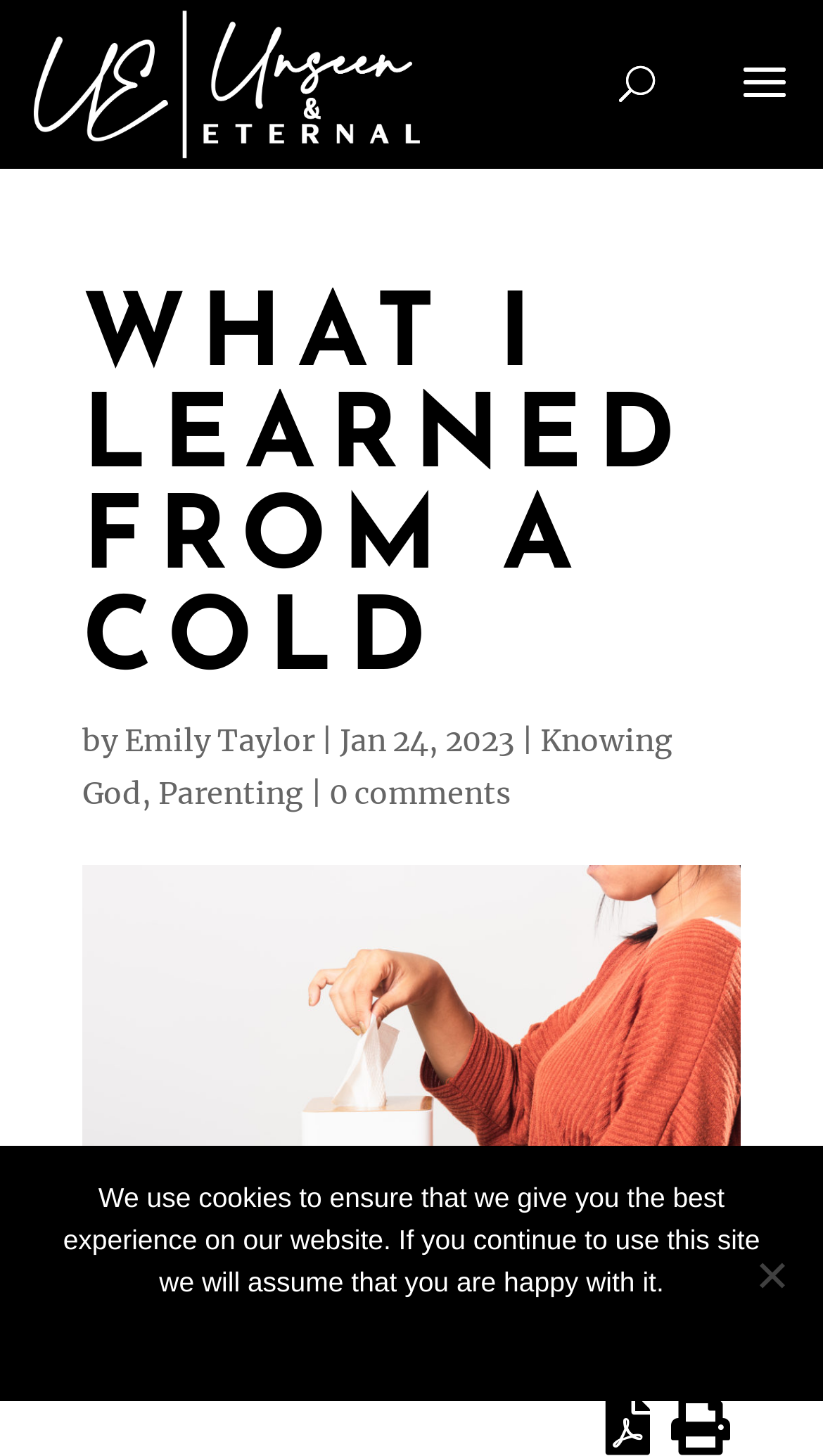Please specify the bounding box coordinates of the element that should be clicked to execute the given instruction: 'View the Employers page'. Ensure the coordinates are four float numbers between 0 and 1, expressed as [left, top, right, bottom].

None